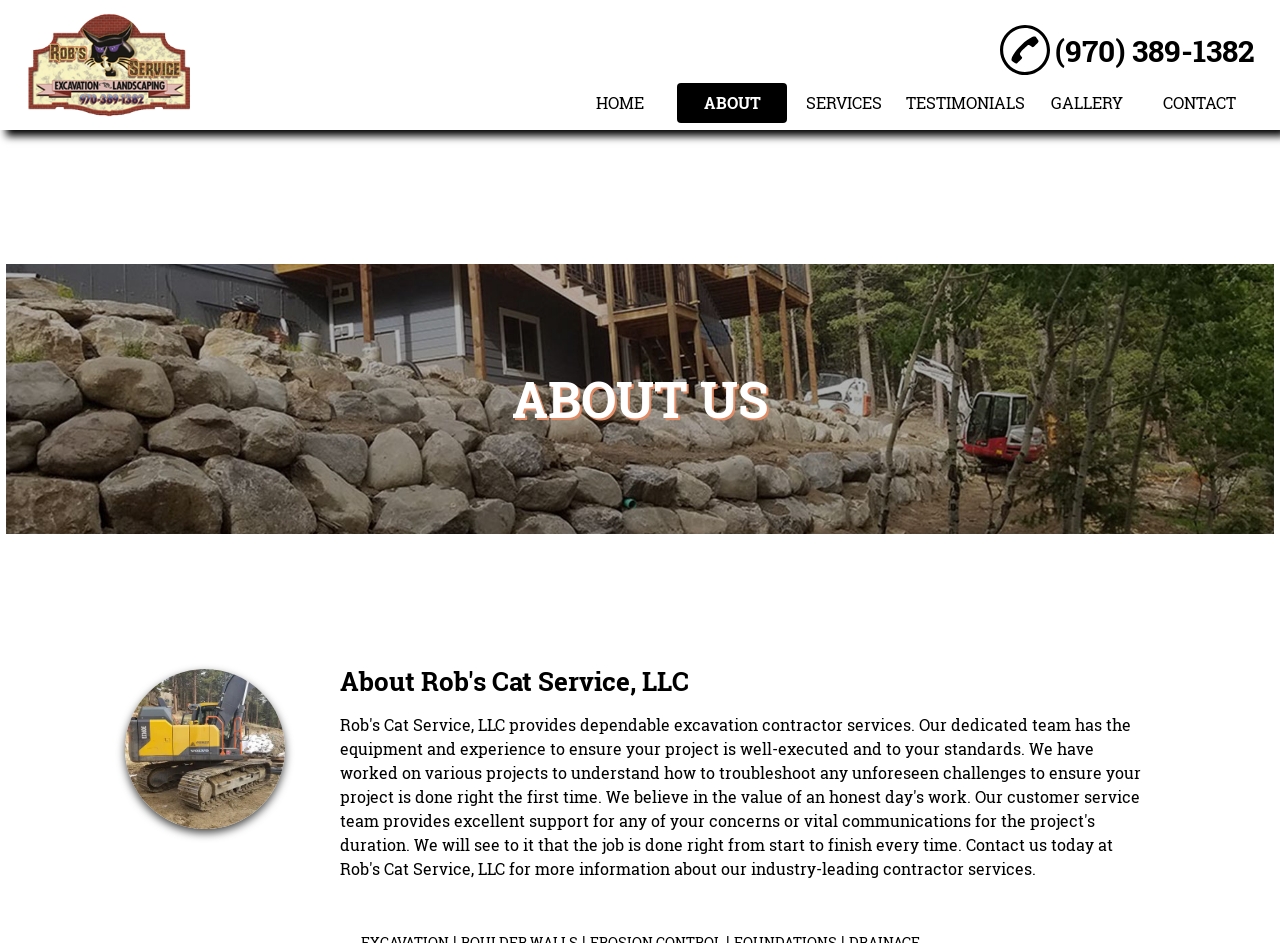Determine the bounding box of the UI element mentioned here: "TESTIMONIALS". The coordinates must be in the format [left, top, right, bottom] with values ranging from 0 to 1.

[0.704, 0.087, 0.805, 0.13]